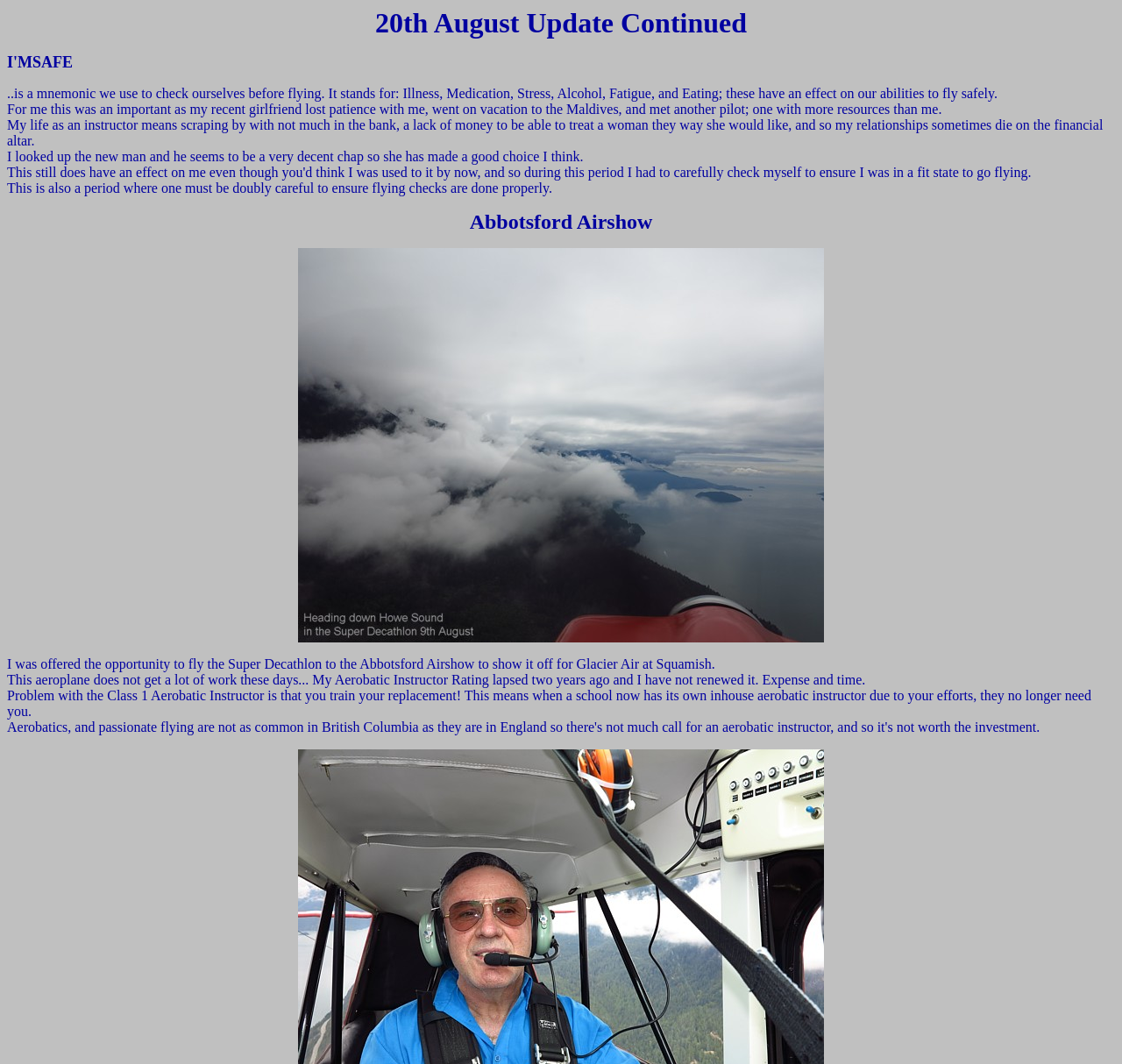What is the problem with being a Class 1 Aerobatic Instructor?
Answer the question with a detailed explanation, including all necessary information.

The problem with being a Class 1 Aerobatic Instructor is that you train your replacement, as explained in the text 'Problem with the Class 1 Aerobatic Instructor is that you train your replacement! This means when a school now has its own inhouse aerobatic instructor due to your efforts, they no longer need you.'